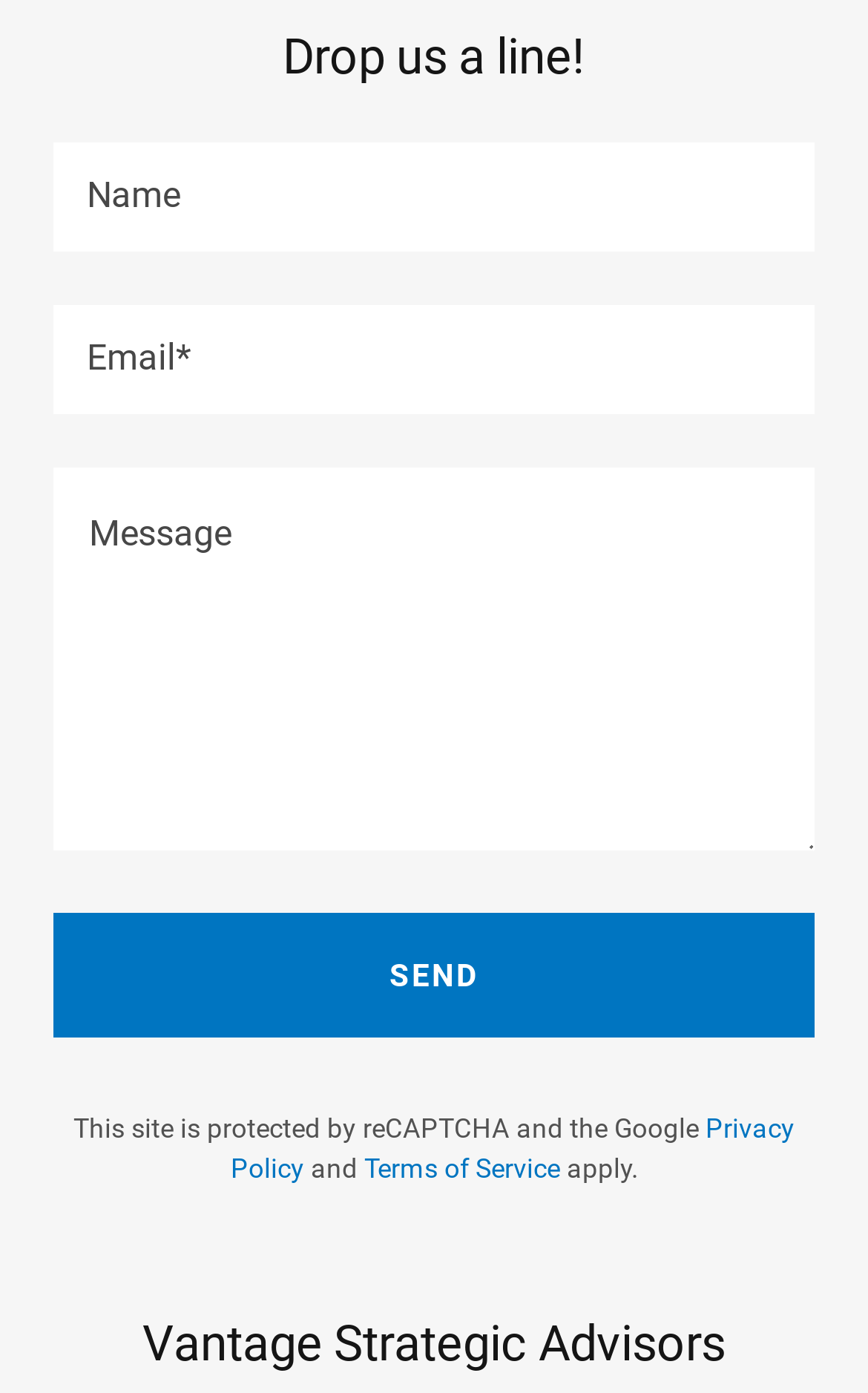What is the protection used on this site?
Refer to the image and provide a thorough answer to the question.

The static text at the bottom of the page mentions 'This site is protected by reCAPTCHA and the Google', indicating that the website uses reCAPTCHA as a protection mechanism.